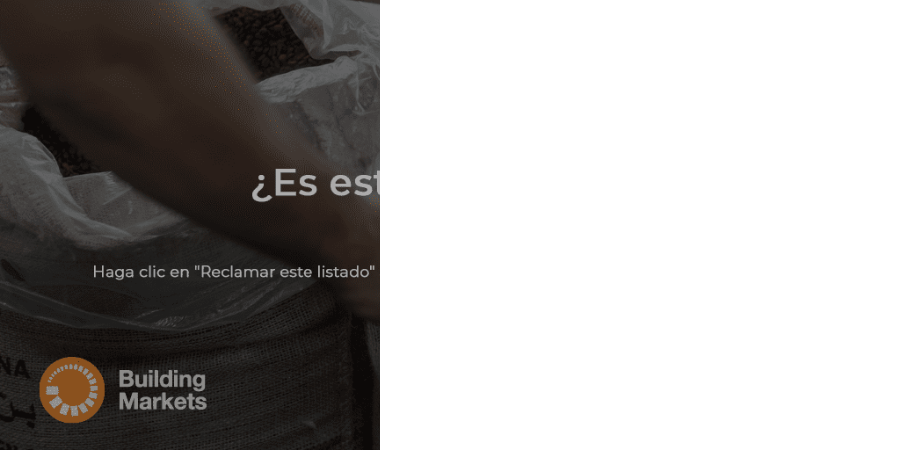Generate an in-depth description of the image.

The image features a close-up of a person's hand interacting with a burlap sack, presumably filled with goods, contrasting against a blurred background. Superimposed on the image is Spanish text asking, "¿Es esta tu empresa?" which translates to "Is this your business?" Below this question, there is a prompt saying, "Haga clic en 'Reclamar este listado'", encouraging viewers to click to claim the listing. The bottom left corner displays the logo for "Building Markets," signifying an initiative aimed at supporting small businesses. This visual captures a moment of engagement toward business recognition, likely inviting small business owners to assert their presence on the platform.